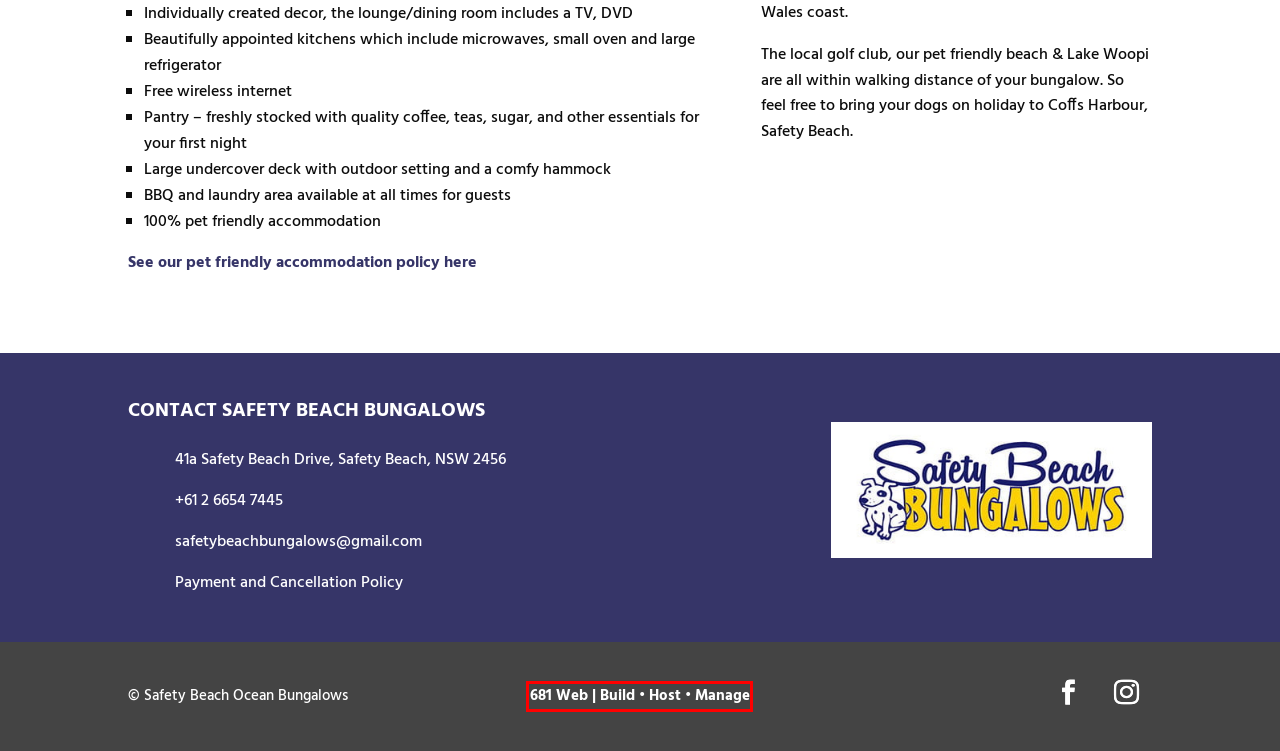Review the screenshot of a webpage which includes a red bounding box around an element. Select the description that best fits the new webpage once the element in the bounding box is clicked. Here are the candidates:
A. Pets | Safety Beach Bungalows
B. Location | Safety Beach Bungalows
C. Accommodation | Safety Beach Bungalows
D. Gallery | Safety Beach Bungalows
E. Safety Beach Bungalows | Coffs Harbour pet friendly accommodation
F. 681 Web | Premium website development hosting and maintenance
G. About us | Safety Beach Bungalows
H. Things to do in Coffs Harbour & Woolgoolga | Safety Beach Bungalows

F